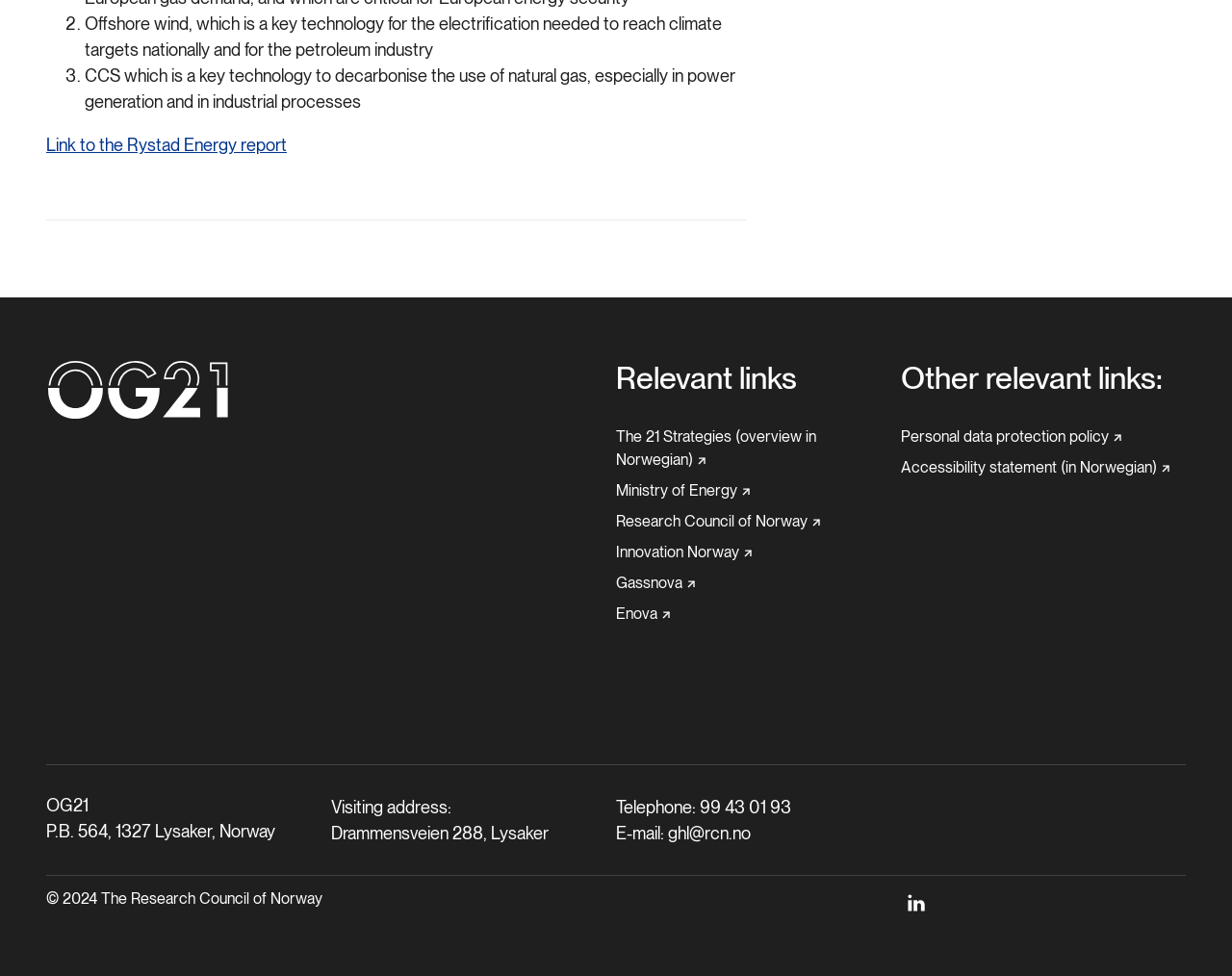Please find the bounding box coordinates for the clickable element needed to perform this instruction: "Check the Personal data protection policy".

[0.731, 0.437, 0.91, 0.456]